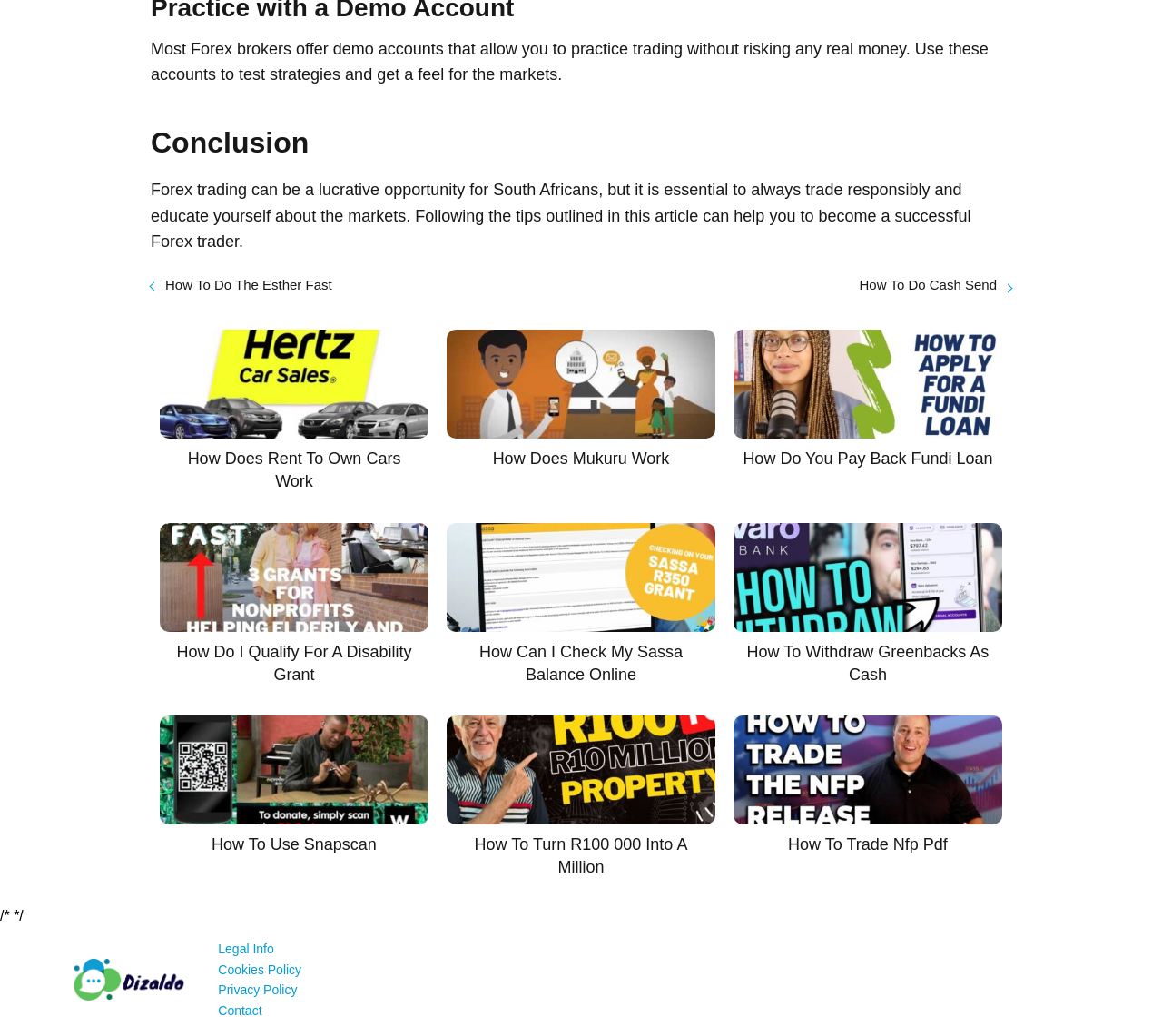What is the name of the blog?
Based on the image, give a concise answer in the form of a single word or short phrase.

The Dizaldo Blog!